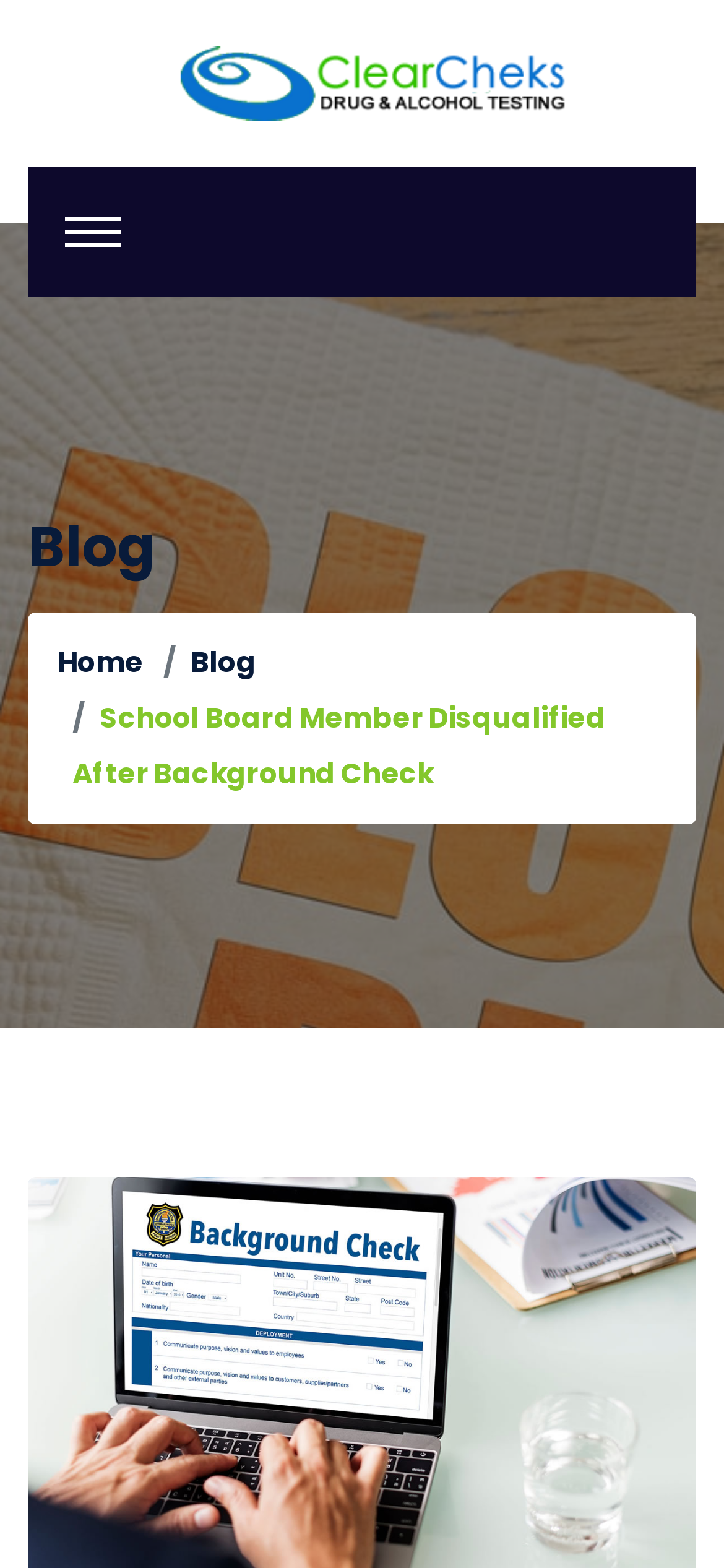Give a one-word or one-phrase response to the question:
Is there a button to toggle navigation?

Yes